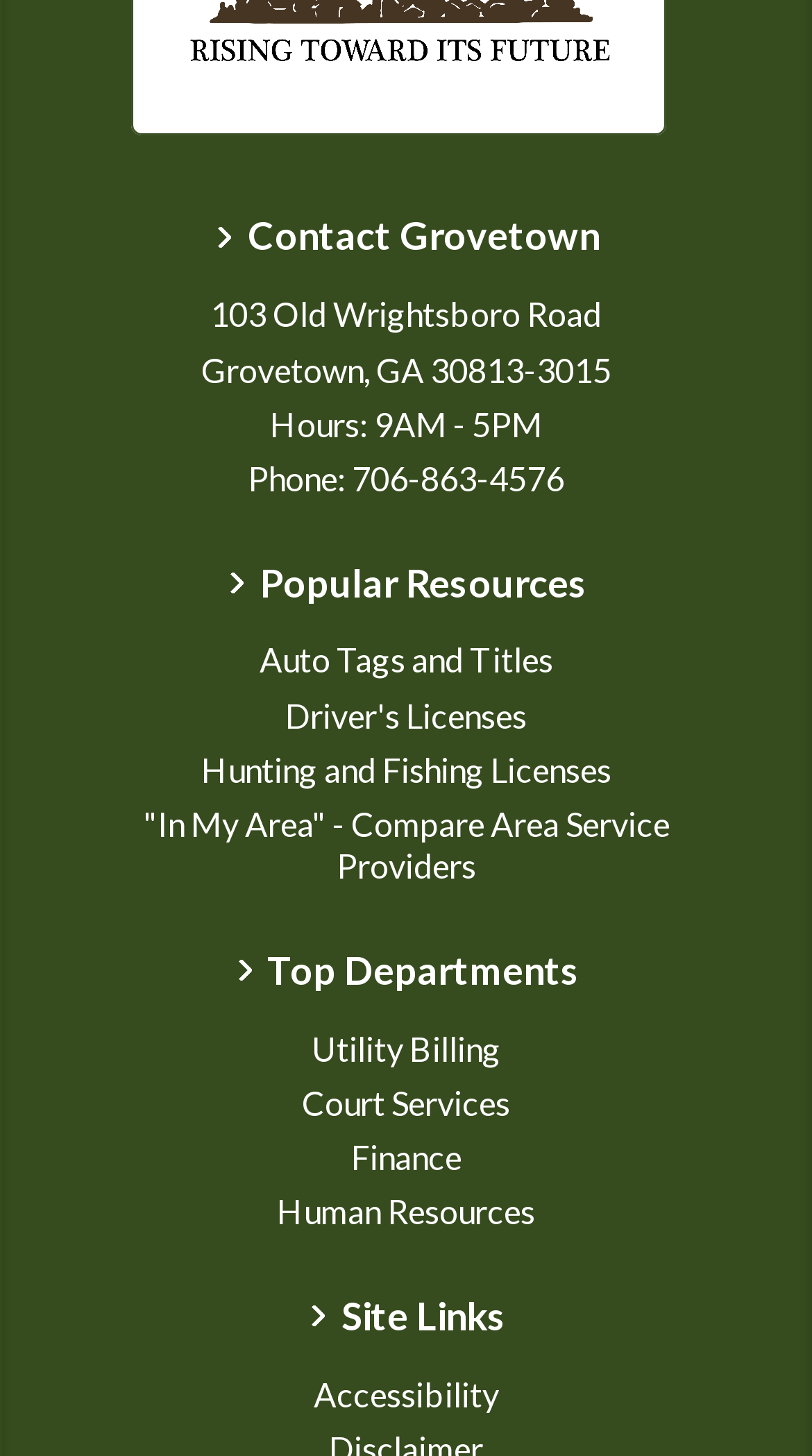Locate the bounding box coordinates of the element that should be clicked to execute the following instruction: "Visit Popular Resources page".

[0.32, 0.384, 0.723, 0.417]